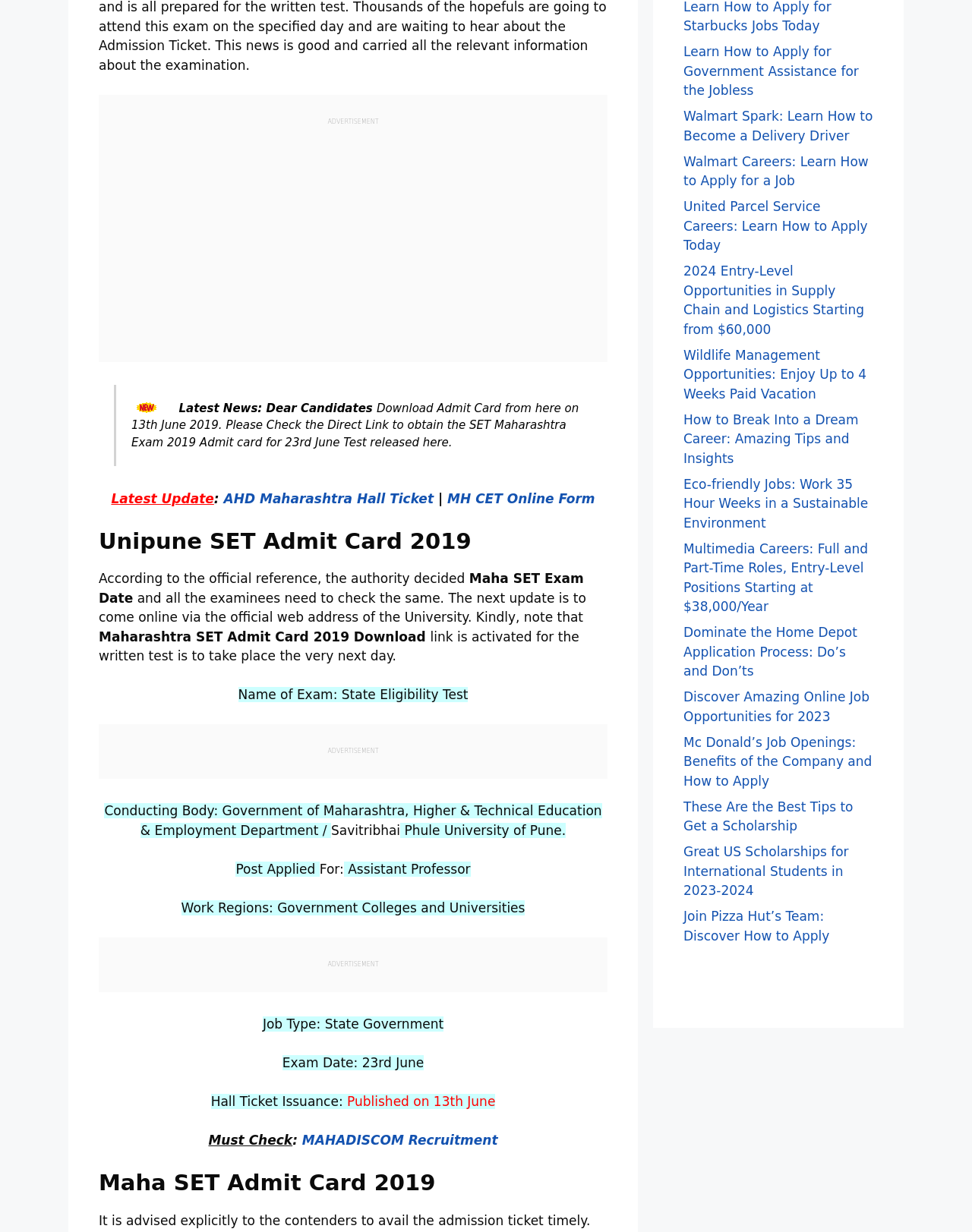Predict the bounding box of the UI element based on the description: "MAHADISCOM Recruitment". The coordinates should be four float numbers between 0 and 1, formatted as [left, top, right, bottom].

[0.311, 0.919, 0.512, 0.932]